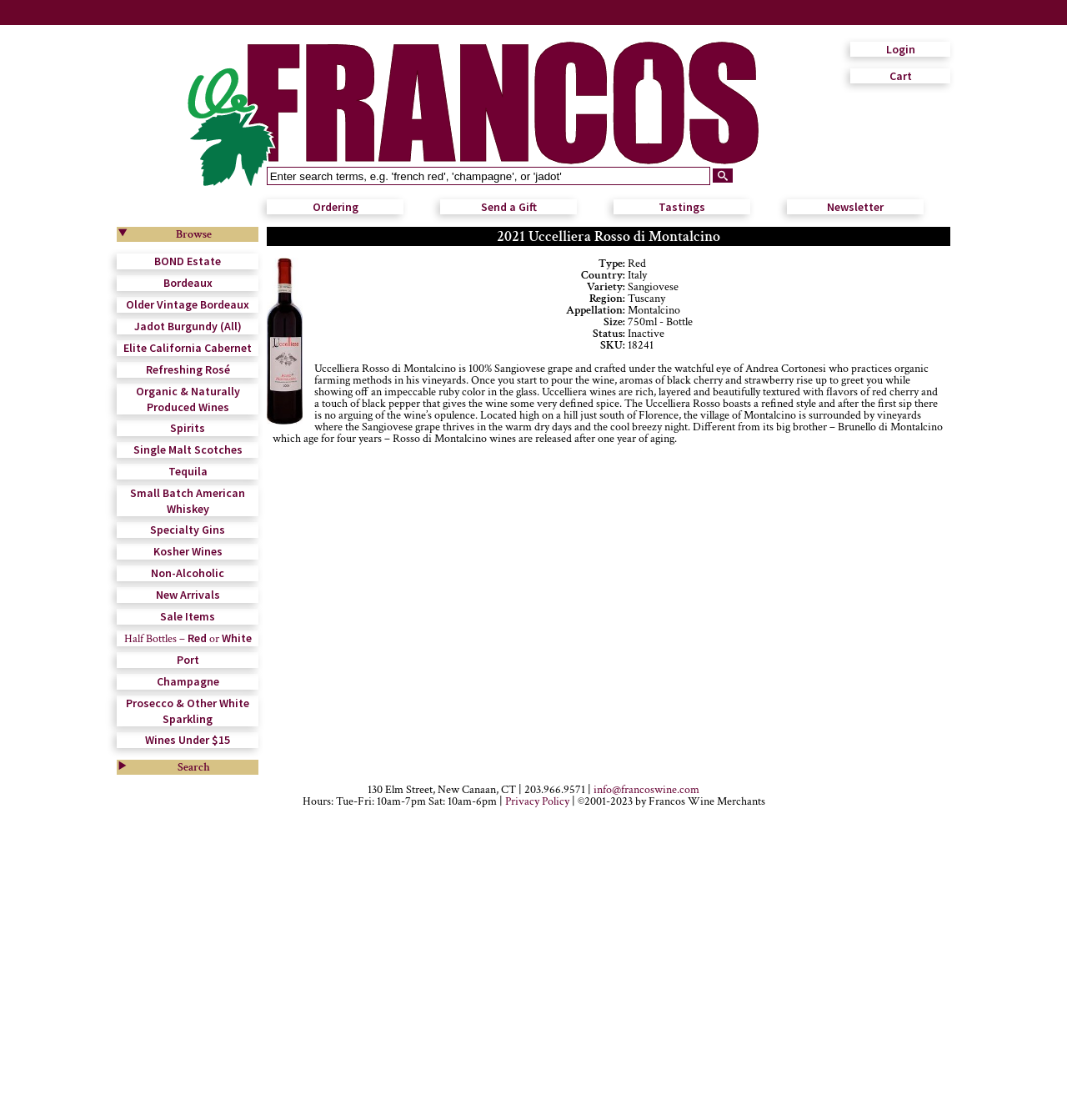Specify the bounding box coordinates of the region I need to click to perform the following instruction: "Learn more about 2021 Uccelliera Rosso di Montalcino". The coordinates must be four float numbers in the range of 0 to 1, i.e., [left, top, right, bottom].

[0.25, 0.203, 0.891, 0.22]